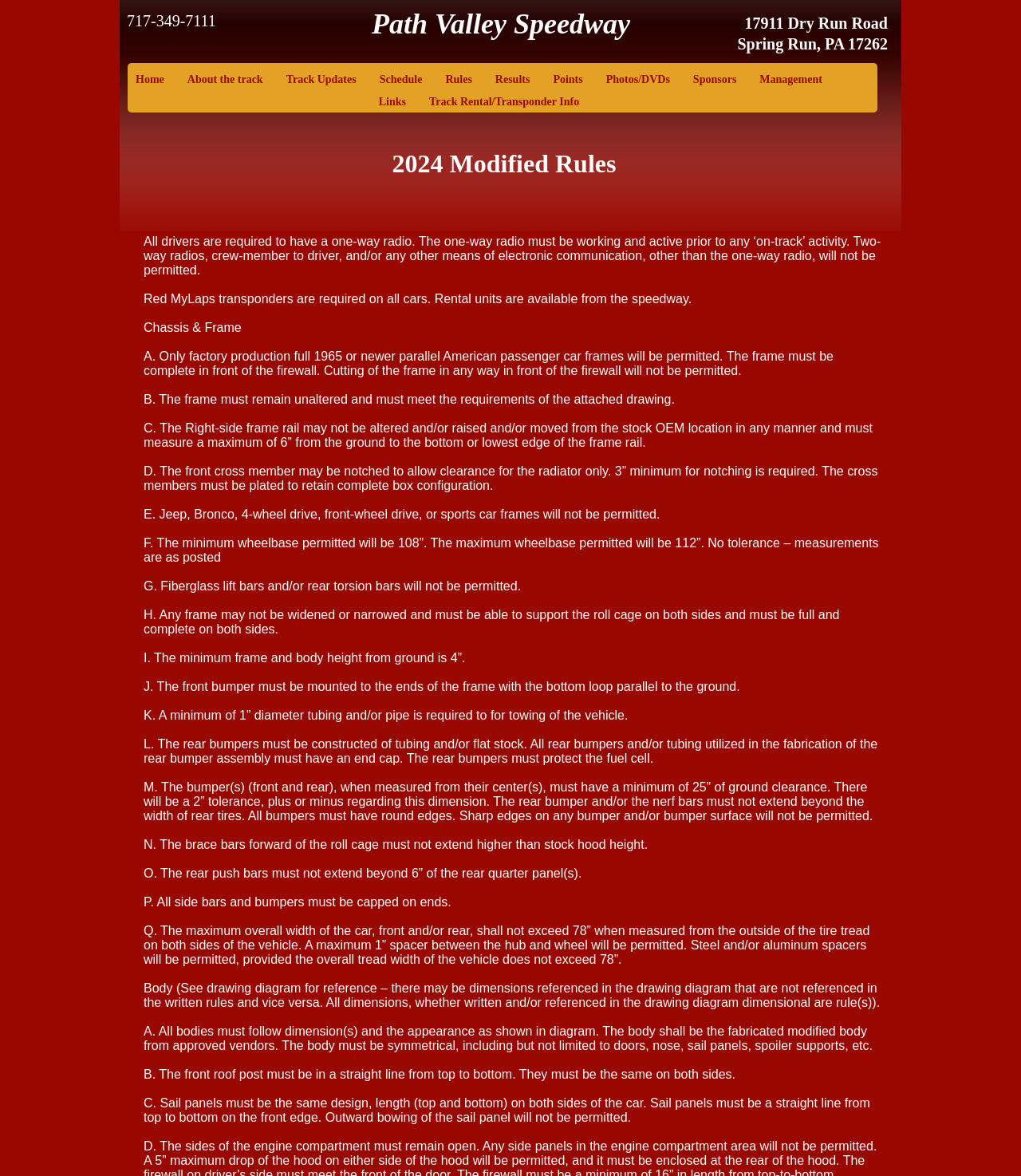Please answer the following question using a single word or phrase: 
What is the minimum wheelbase permitted?

108 inches